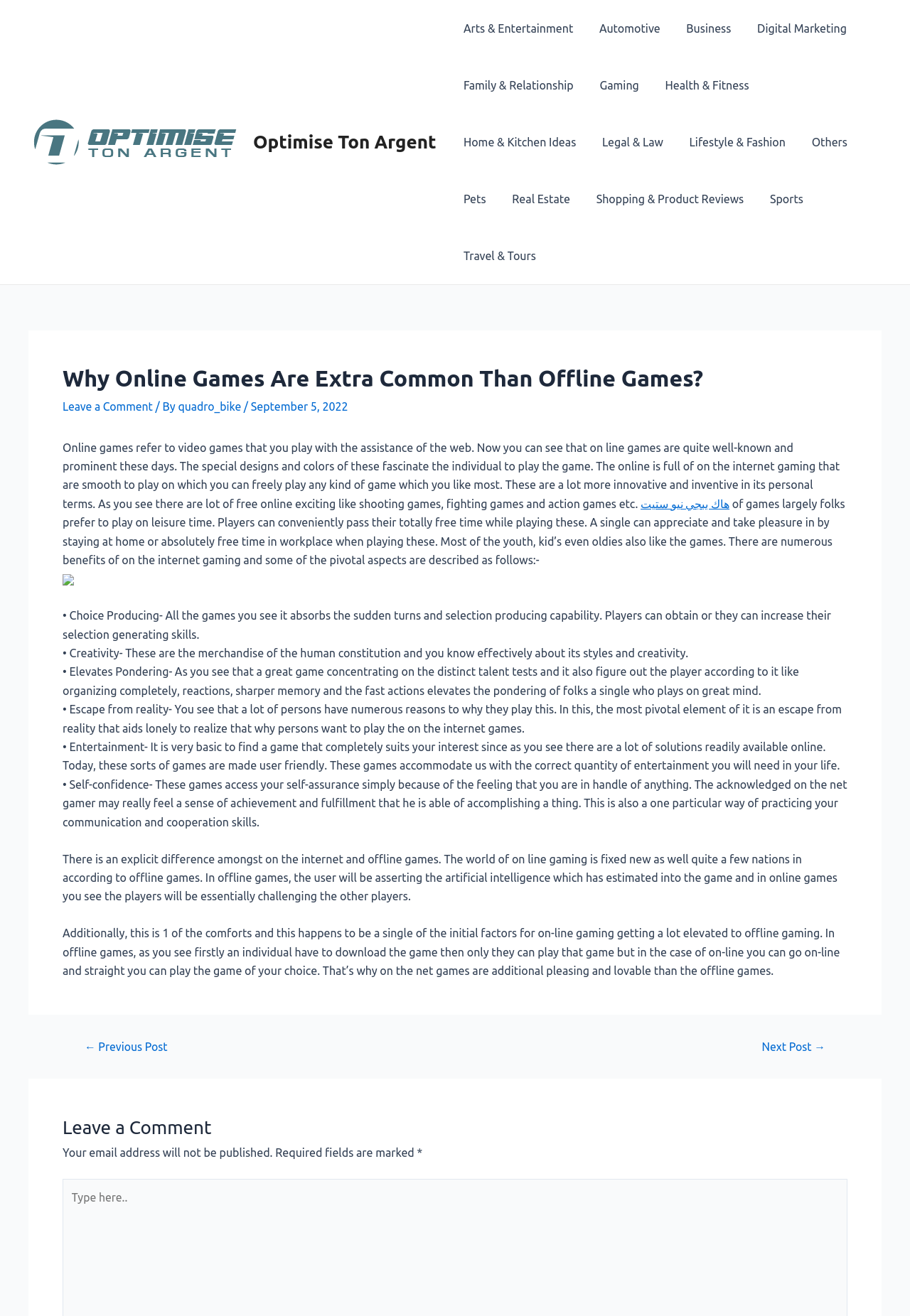What is the title of the previous post?
Based on the screenshot, provide a one-word or short-phrase response.

Unknown